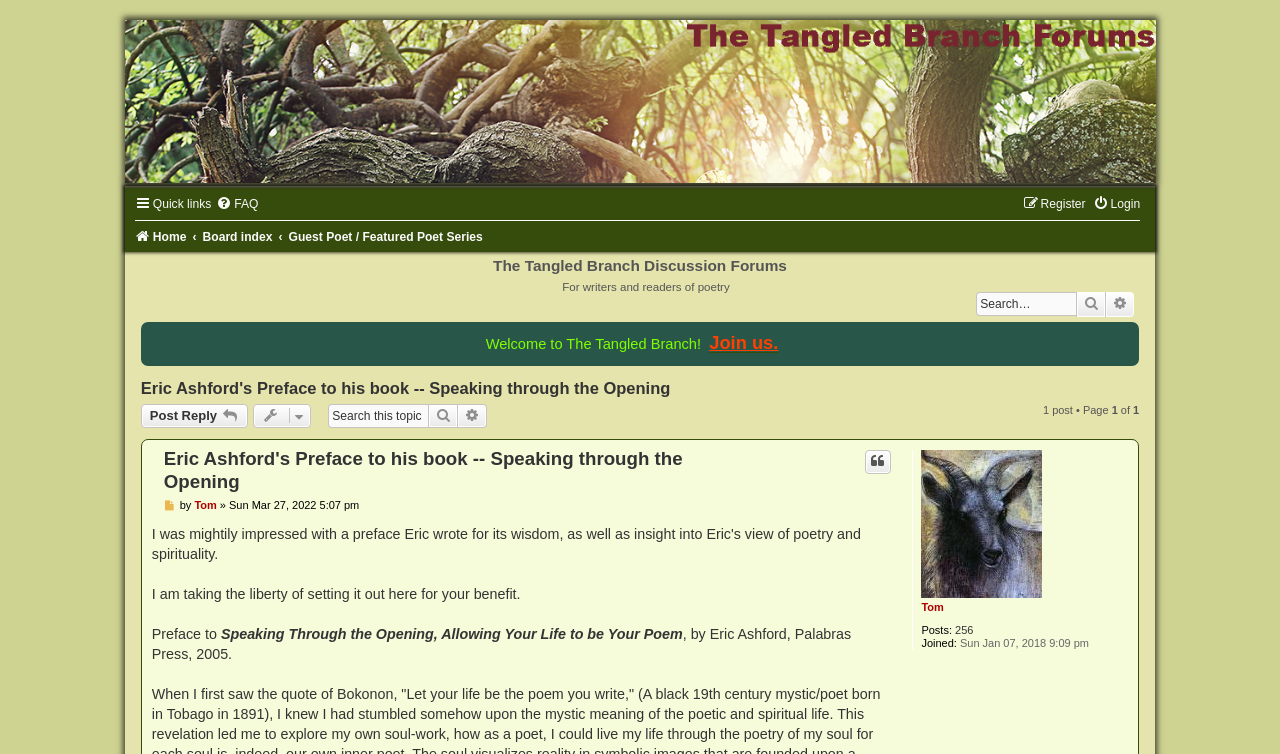How many posts does the user 'Tom' have?
Observe the image and answer the question with a one-word or short phrase response.

256